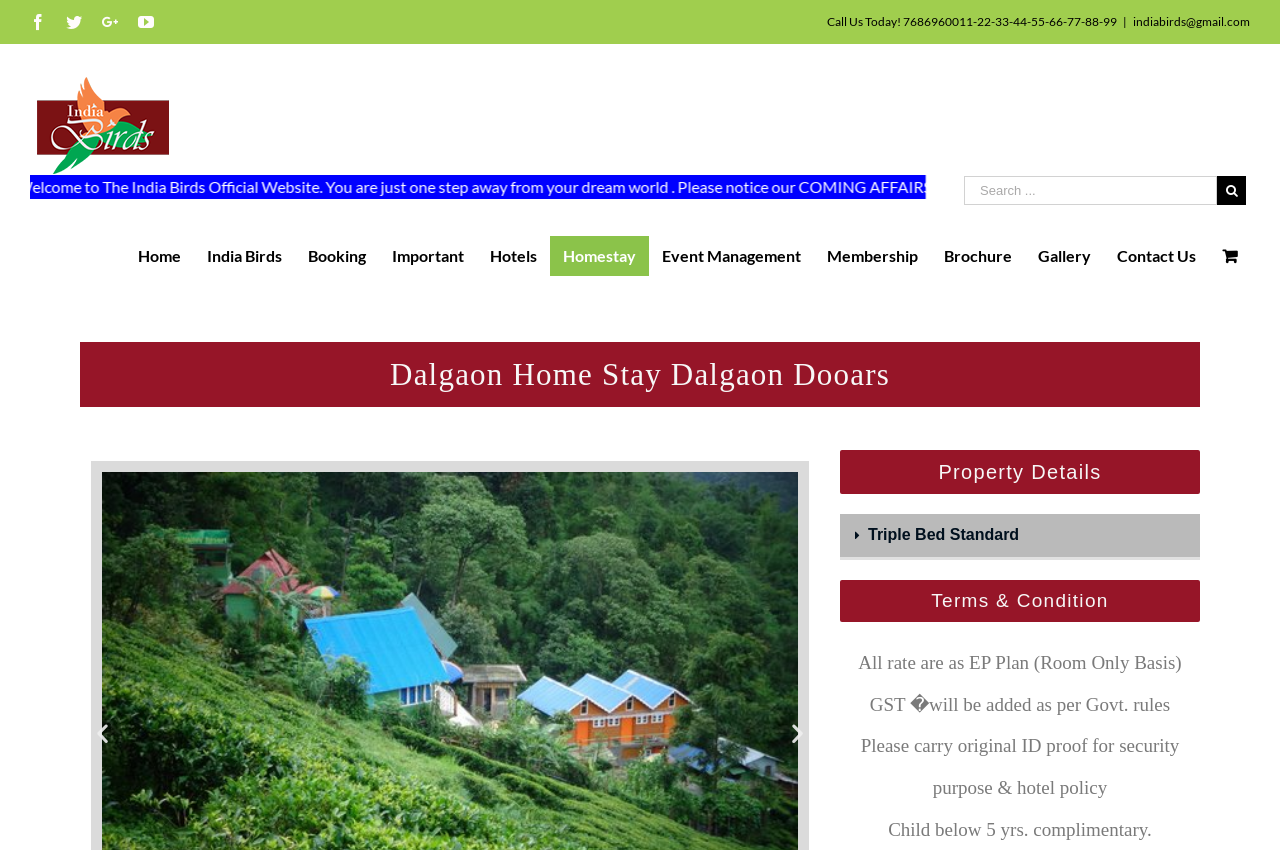Identify the bounding box coordinates of the part that should be clicked to carry out this instruction: "Search for something".

[0.753, 0.206, 0.977, 0.241]